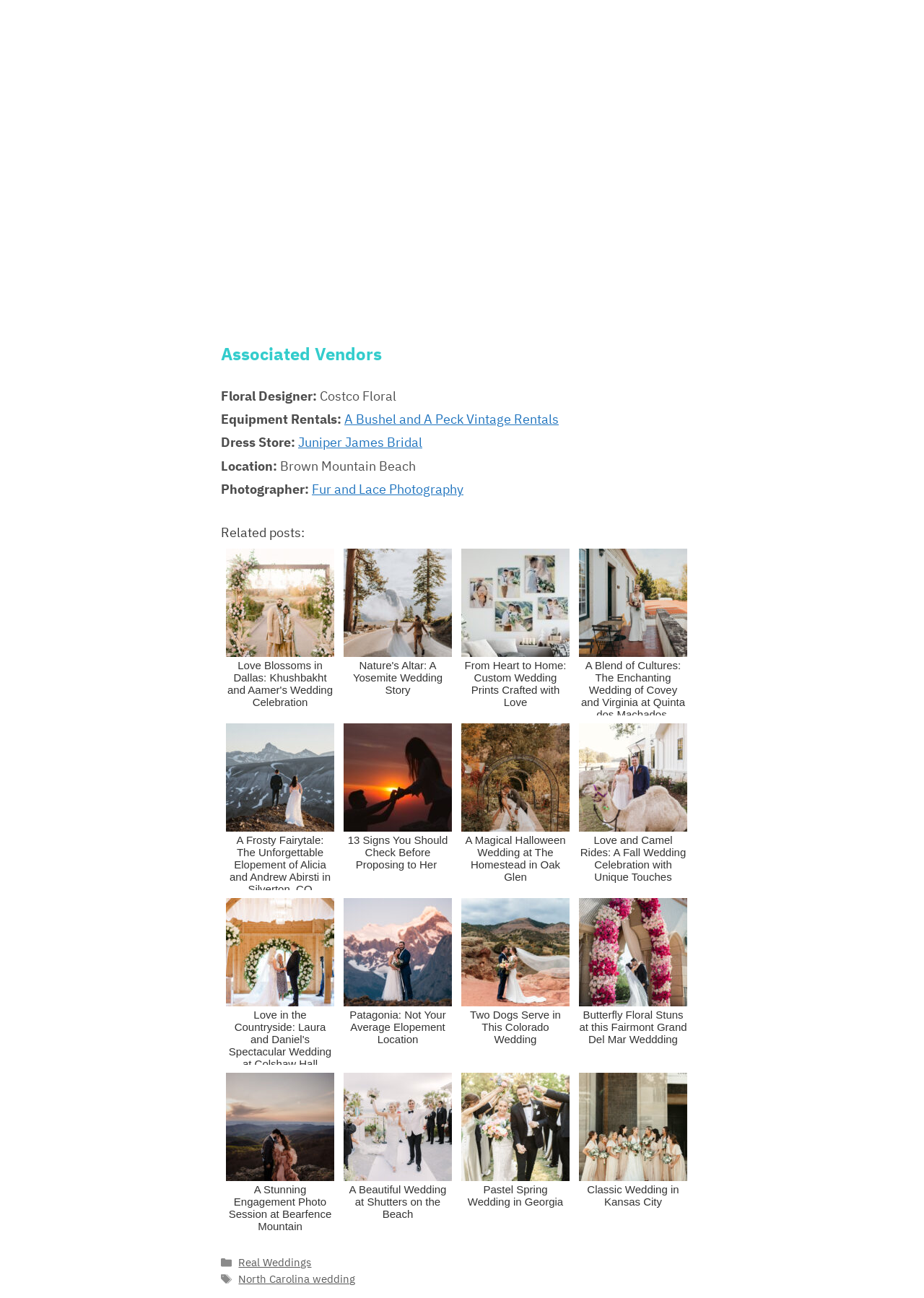Find and specify the bounding box coordinates that correspond to the clickable region for the instruction: "Click on 'Fur and Lace Photography'".

[0.338, 0.371, 0.502, 0.383]